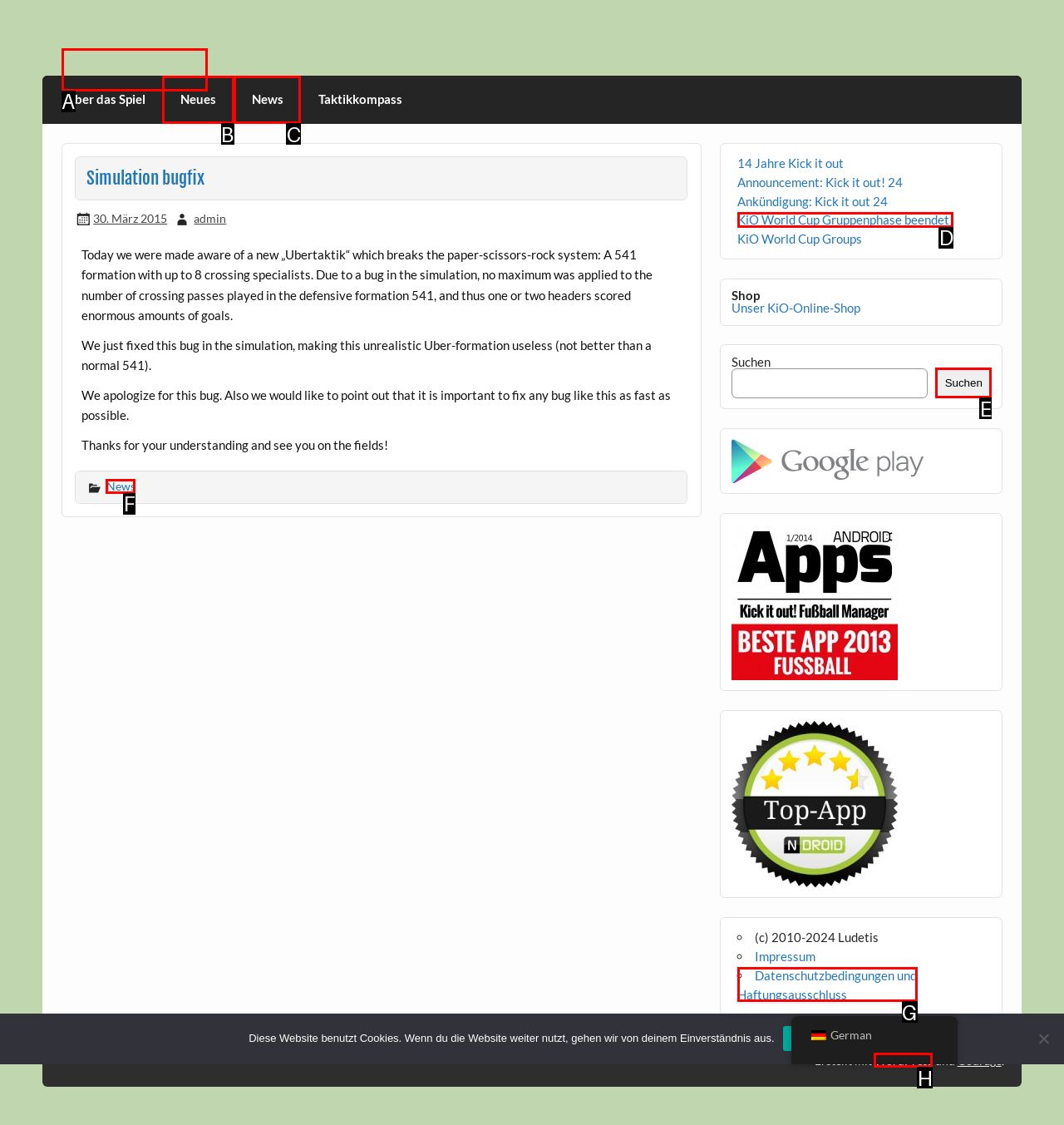Figure out which option to click to perform the following task: Search for something
Provide the letter of the correct option in your response.

None